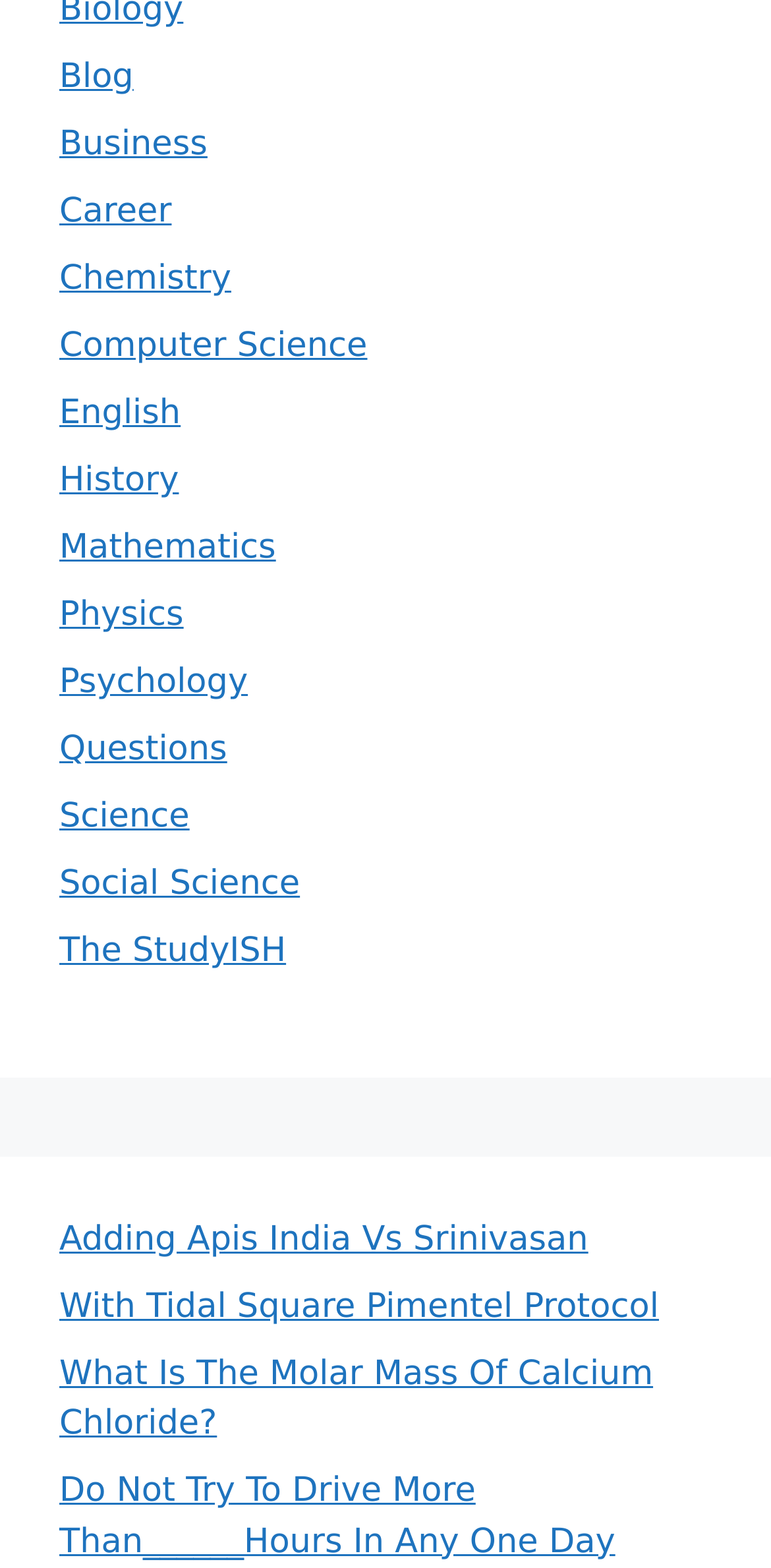Determine the bounding box coordinates in the format (top-left x, top-left y, bottom-right x, bottom-right y). Ensure all values are floating point numbers between 0 and 1. Identify the bounding box of the UI element described by: parent_node: lists.wikimedia.org

None